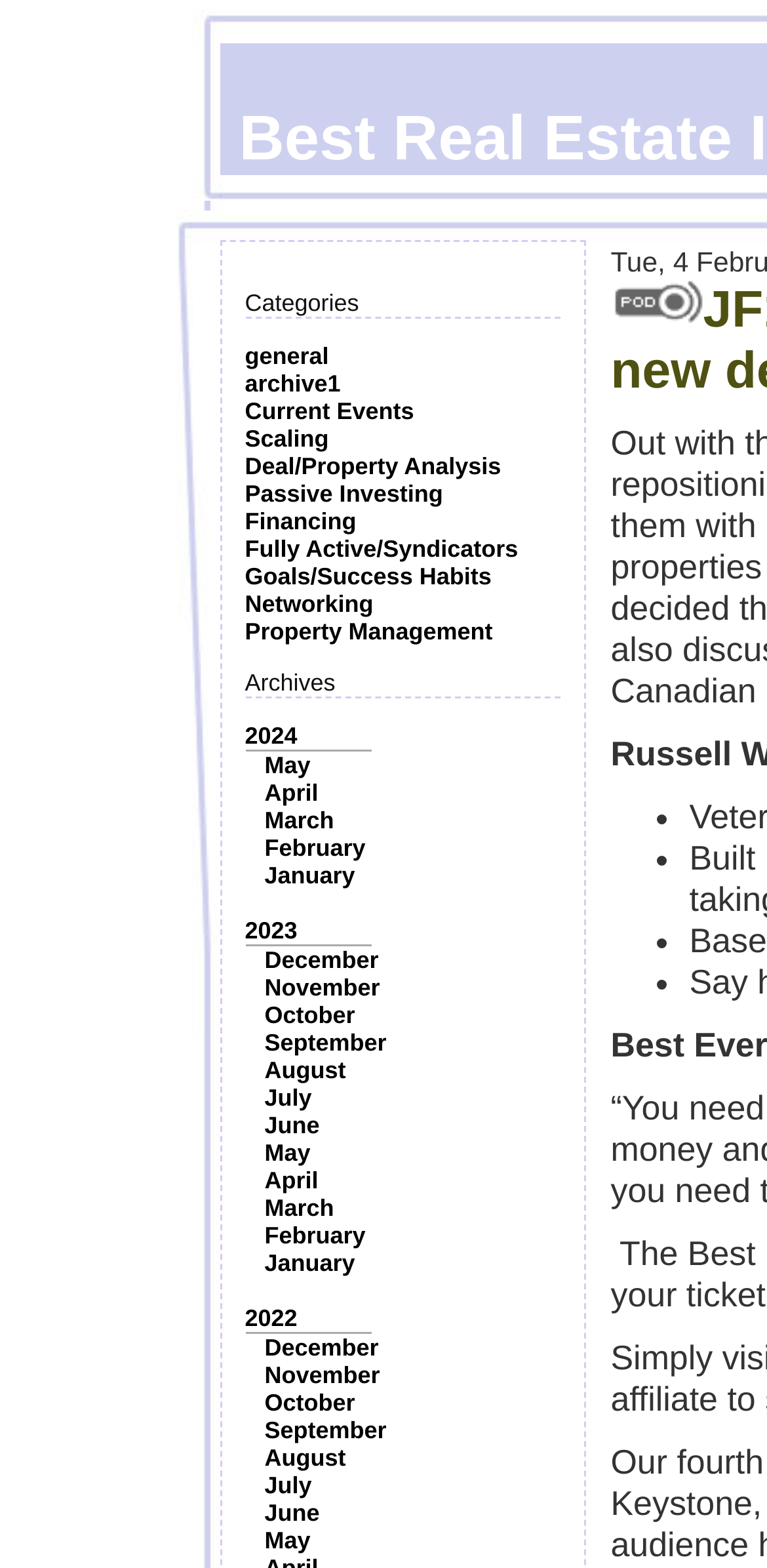Pinpoint the bounding box coordinates of the area that should be clicked to complete the following instruction: "View archives for 2024". The coordinates must be given as four float numbers between 0 and 1, i.e., [left, top, right, bottom].

[0.319, 0.46, 0.388, 0.478]